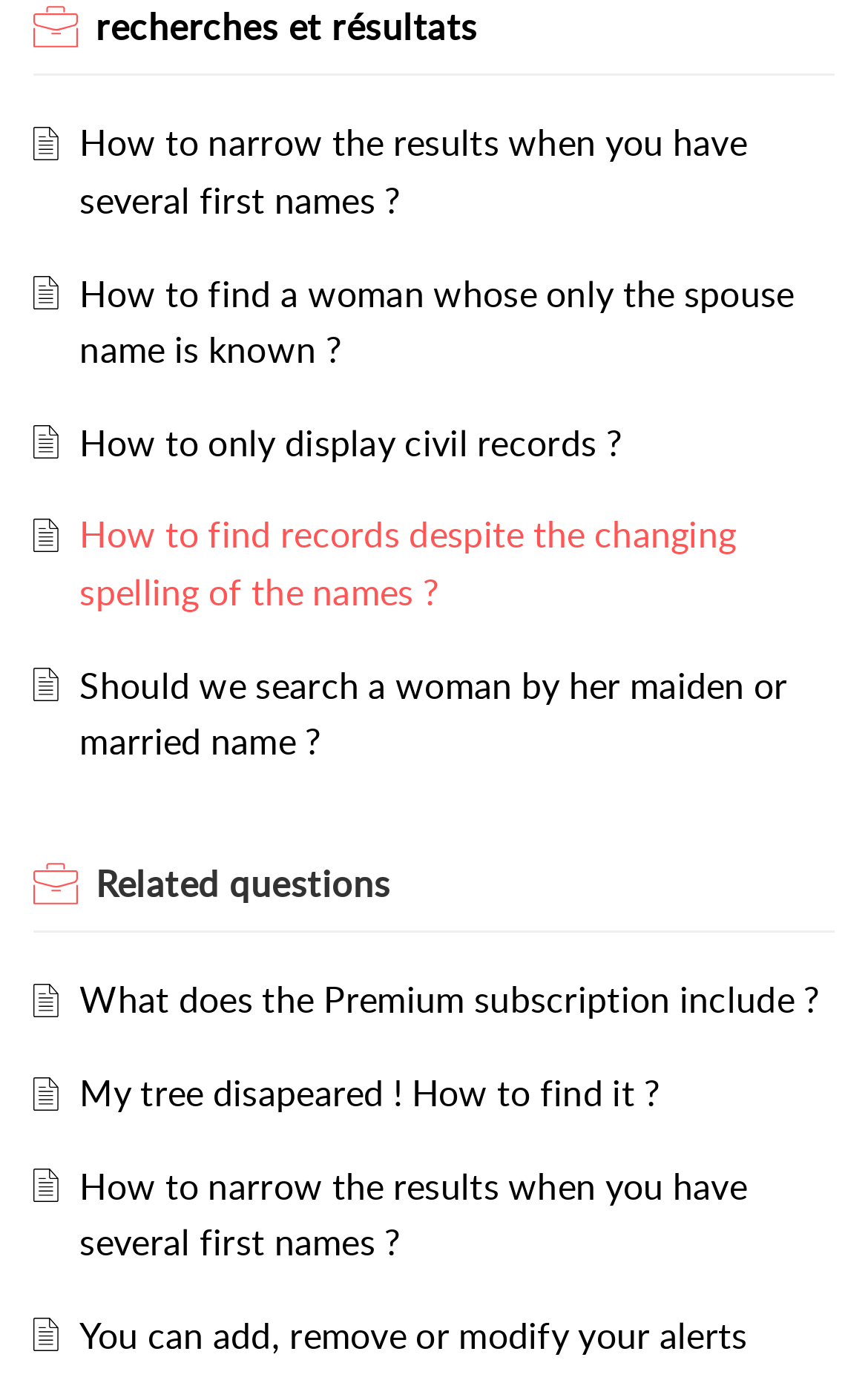Please find and report the bounding box coordinates of the element to click in order to perform the following action: "Click on 'How to find a woman whose only the spouse name is known?'". The coordinates should be expressed as four float numbers between 0 and 1, in the format [left, top, right, bottom].

[0.092, 0.194, 0.915, 0.271]